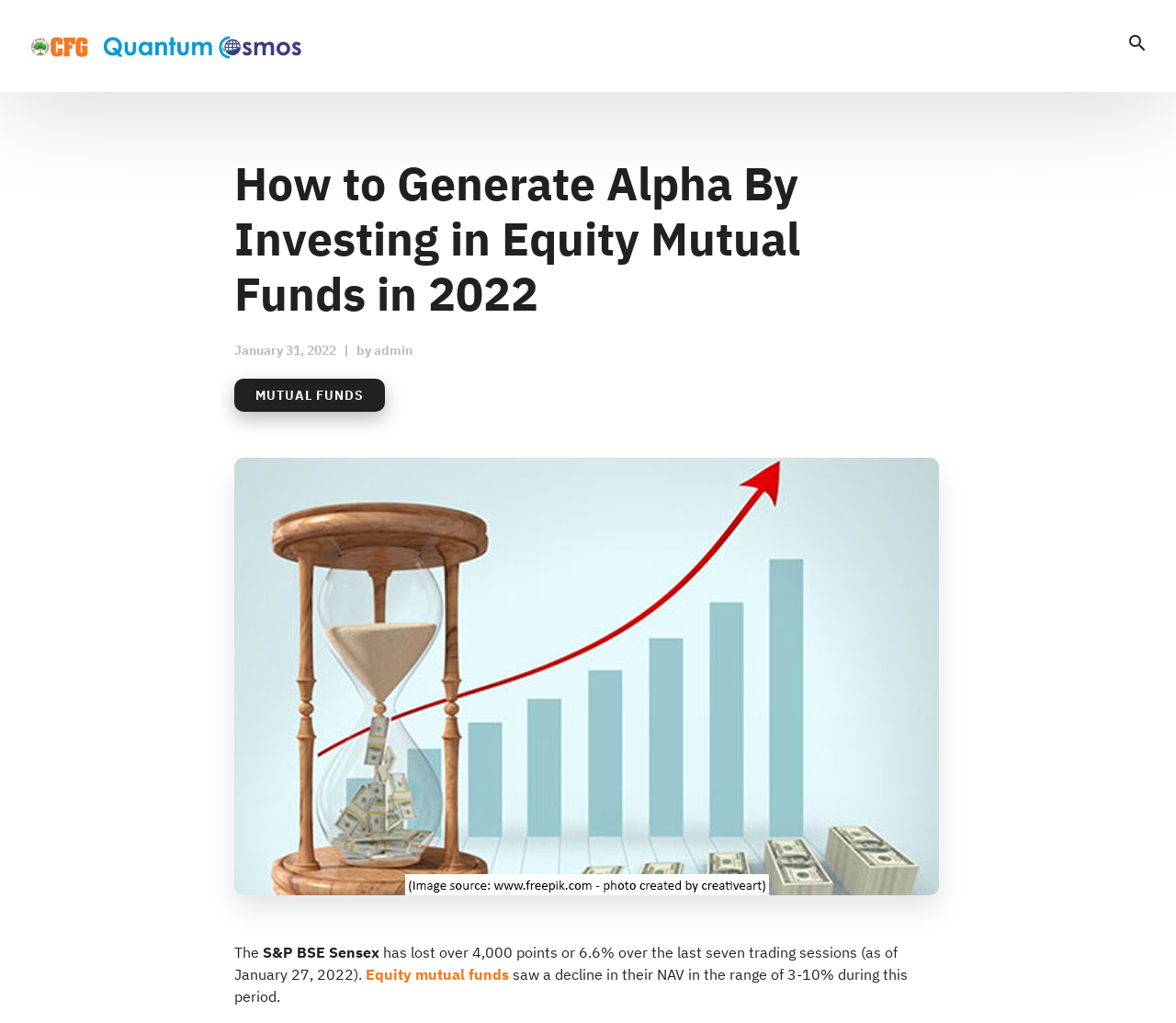Could you identify the text that serves as the heading for this webpage?

How to Generate Alpha By Investing in Equity Mutual Funds in 2022